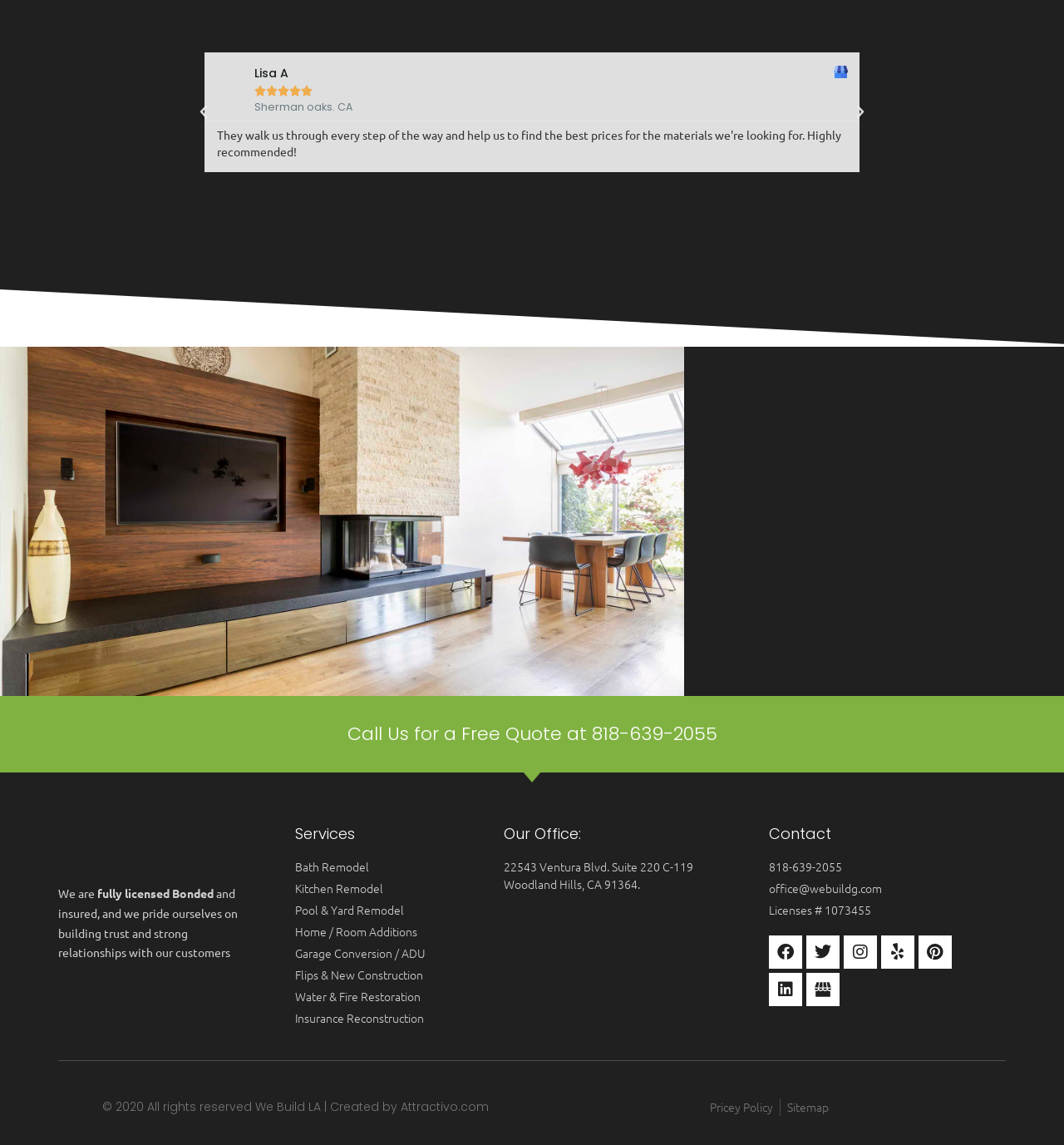Kindly determine the bounding box coordinates of the area that needs to be clicked to fulfill this instruction: "Check recent entries".

None